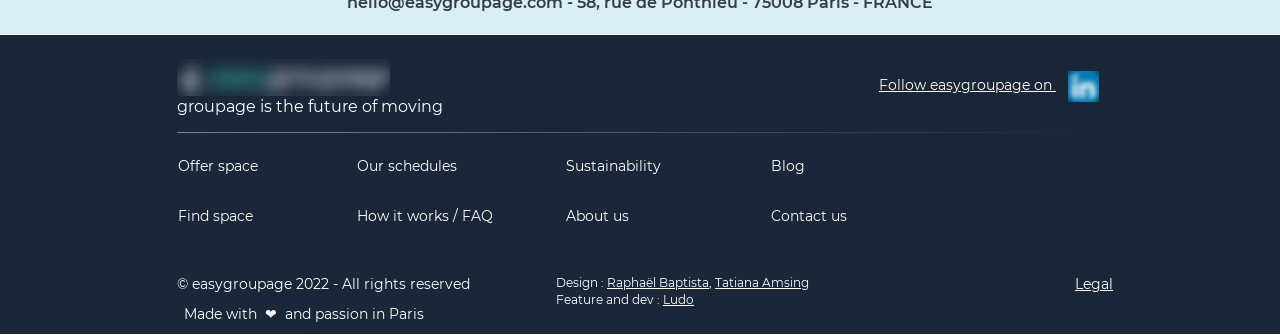Show the bounding box coordinates of the element that should be clicked to complete the task: "Learn about Sustainability".

[0.441, 0.45, 0.581, 0.546]